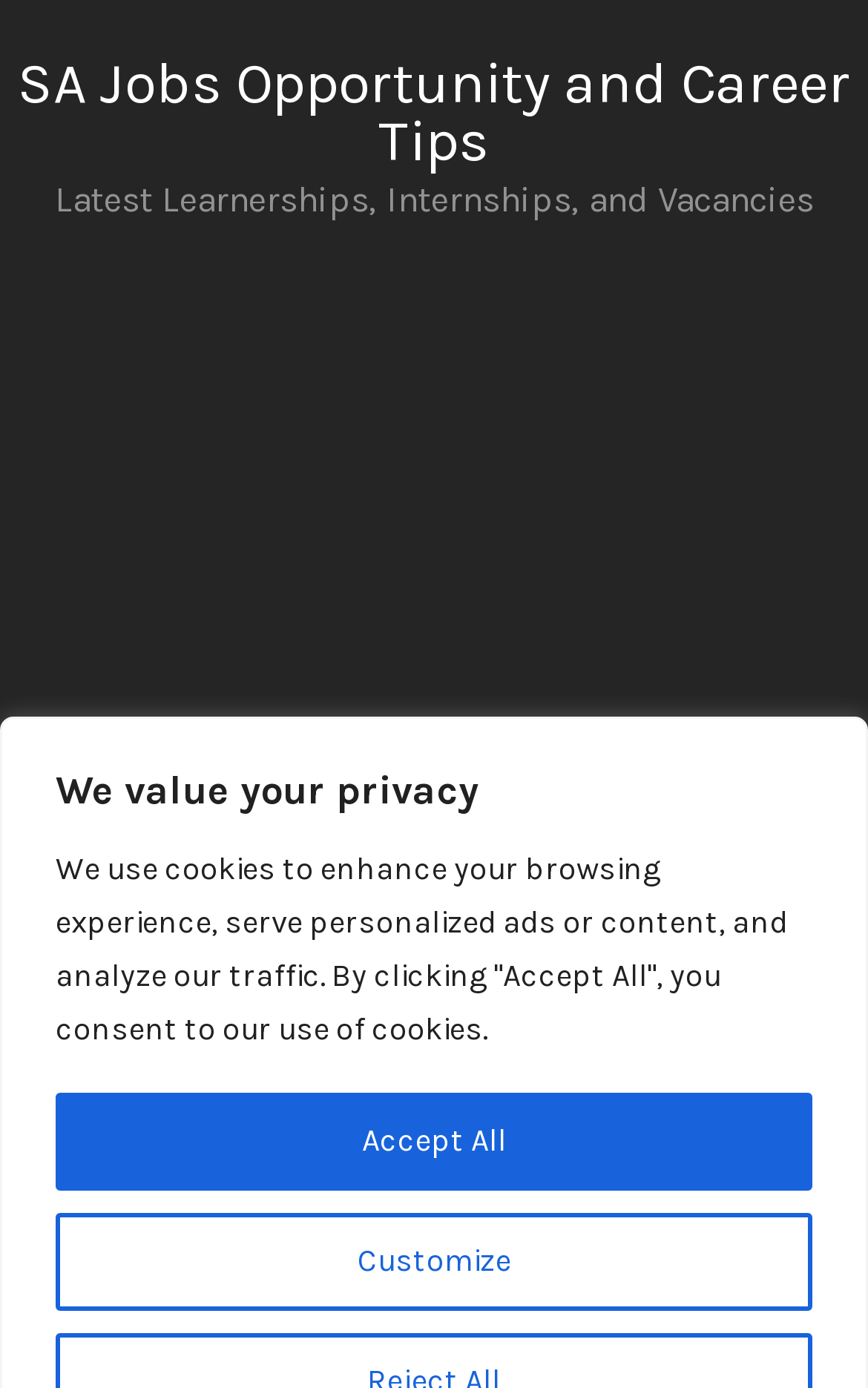Extract the bounding box coordinates for the UI element described by the text: "Accept All". The coordinates should be in the form of [left, top, right, bottom] with values between 0 and 1.

[0.064, 0.787, 0.936, 0.858]